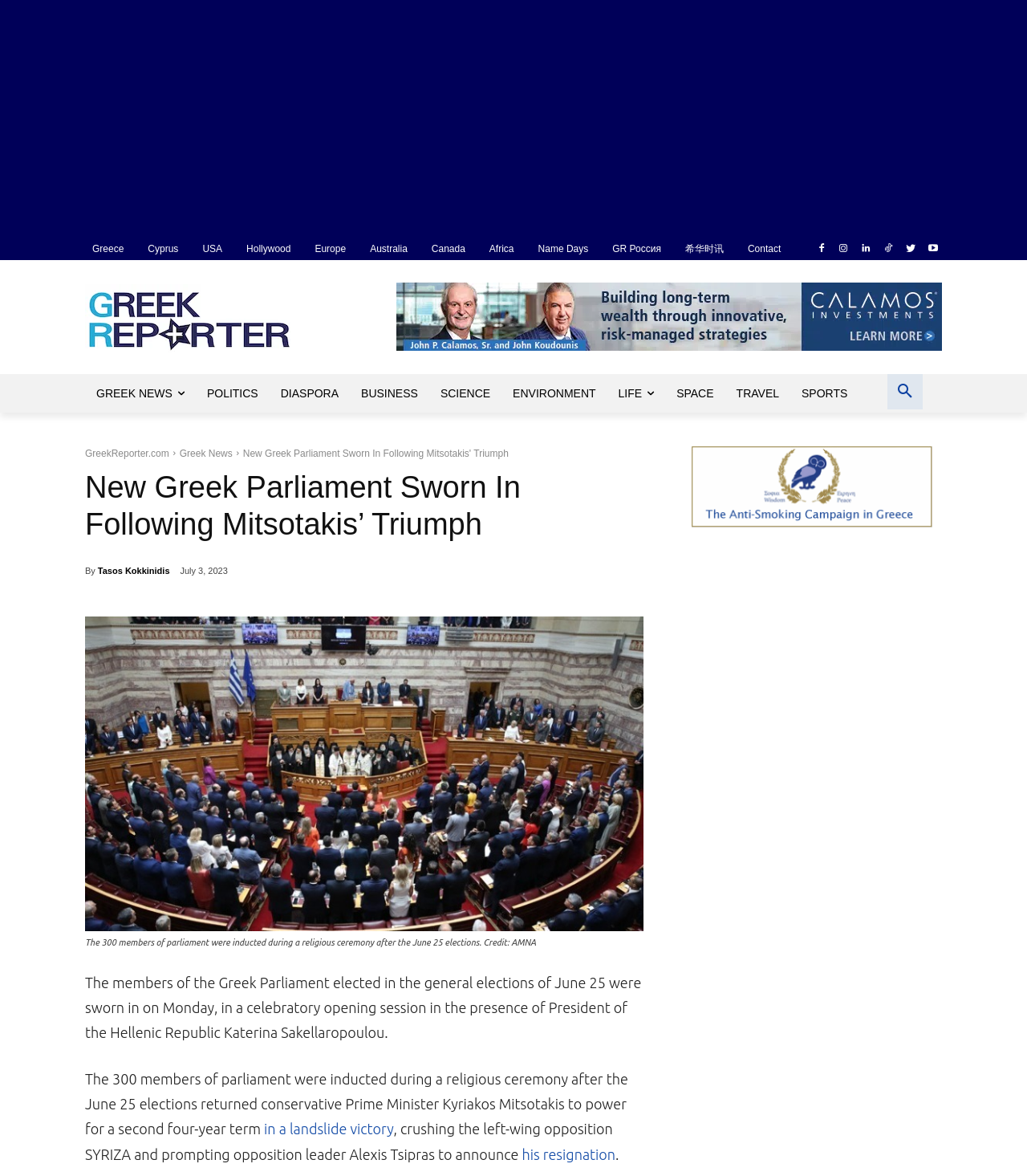Explain the features and main sections of the webpage comprehensively.

This webpage is about the Greek news and features an article about the new Greek Parliament being sworn in following the general elections of June 25. At the top, there is a horizontal menu with 14 links to different categories, including Greece, Cyprus, USA, and others. Below this menu, there is a banner with a link to "Greek news from Greece and the world" accompanied by an image. 

To the right of the banner, there is another advertisement with an image and a link to "John Calamos Greek Reporter Ad". Below these, there are 9 links to different news categories, including GREEK NEWS, POLITICS, DIASPORA, and others. 

On the left side, there is a search button and a link to the website's logo, "GreekReporter.com". Below this, there is a heading that reads "New Greek Parliament Sworn In Following Mitsotakis’ Triumph". The article is written by Tasos Kokkinidis and was published on July 3, 2023. 

The article features an image of the Greek Parliament with a caption describing the scene. The text of the article describes the swearing-in ceremony of the 300 members of parliament and the victory of Prime Minister Kyriakos Mitsotakis. There are also links to related news within the article. 

At the bottom of the page, there is a link to "The Behrakis Foundation supports Greek news" accompanied by an image.